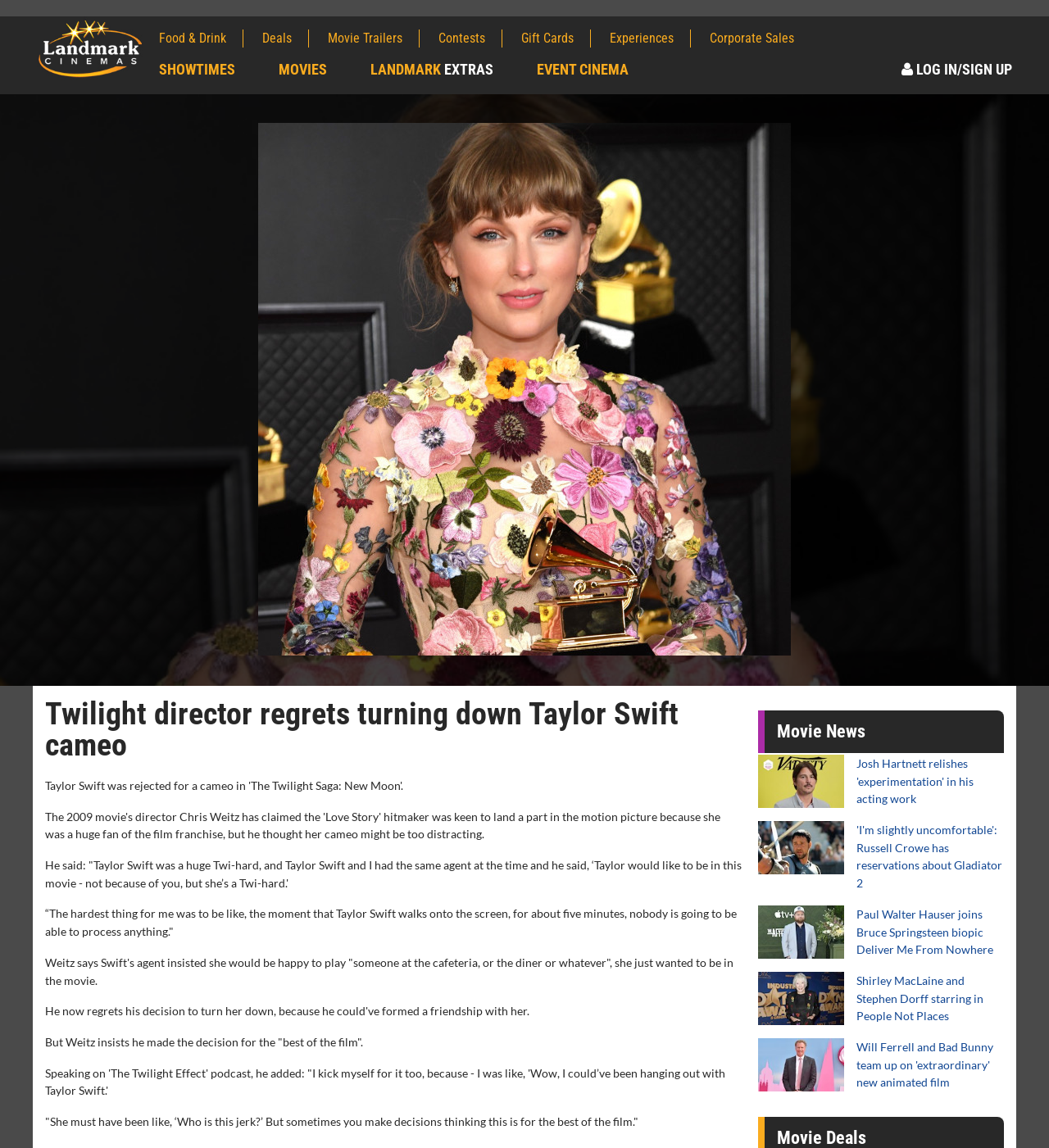Locate the bounding box for the described UI element: "Movie News". Ensure the coordinates are four float numbers between 0 and 1, formatted as [left, top, right, bottom].

[0.741, 0.628, 0.825, 0.646]